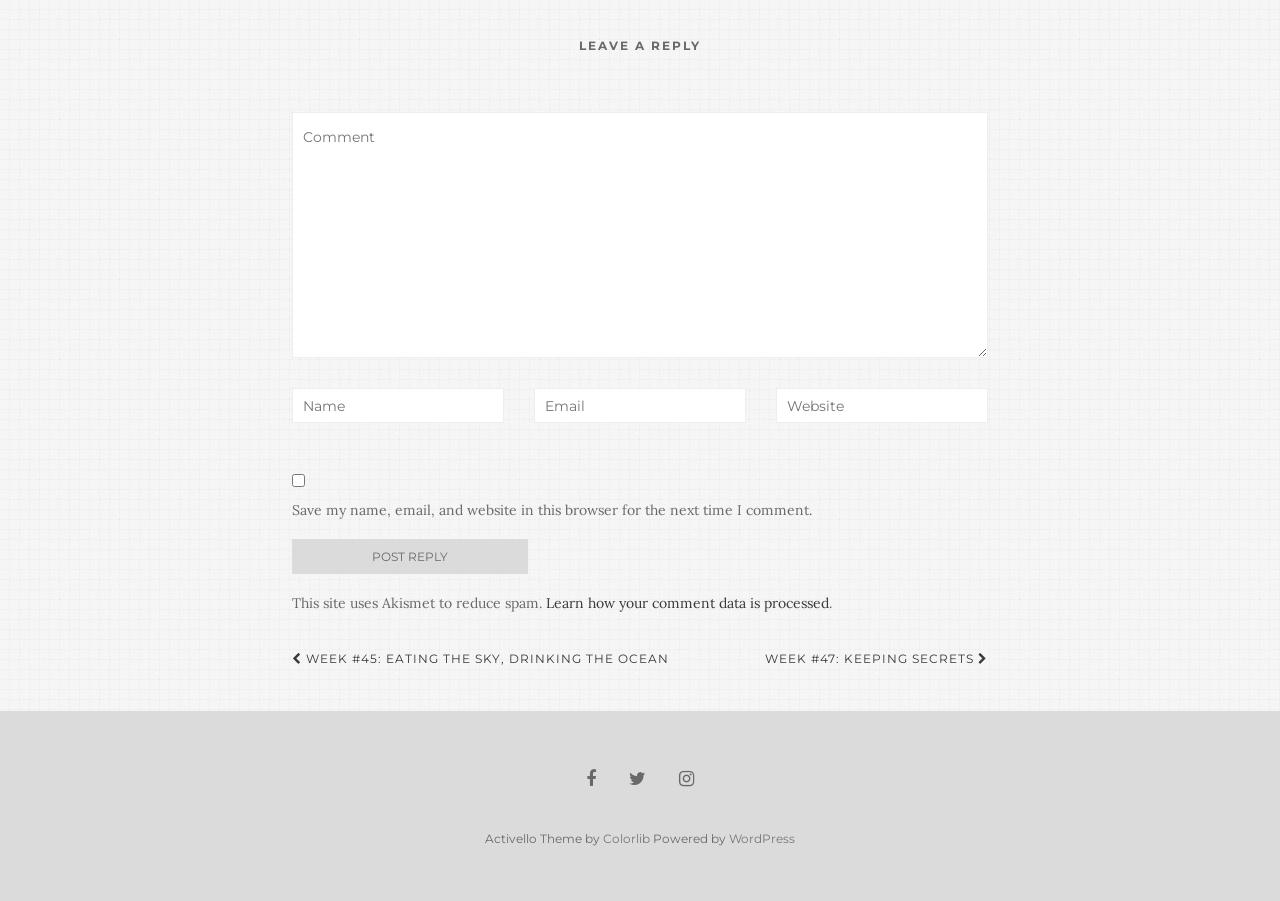Pinpoint the bounding box coordinates of the element that must be clicked to accomplish the following instruction: "Click on 'brittany brees family'". The coordinates should be in the format of four float numbers between 0 and 1, i.e., [left, top, right, bottom].

None